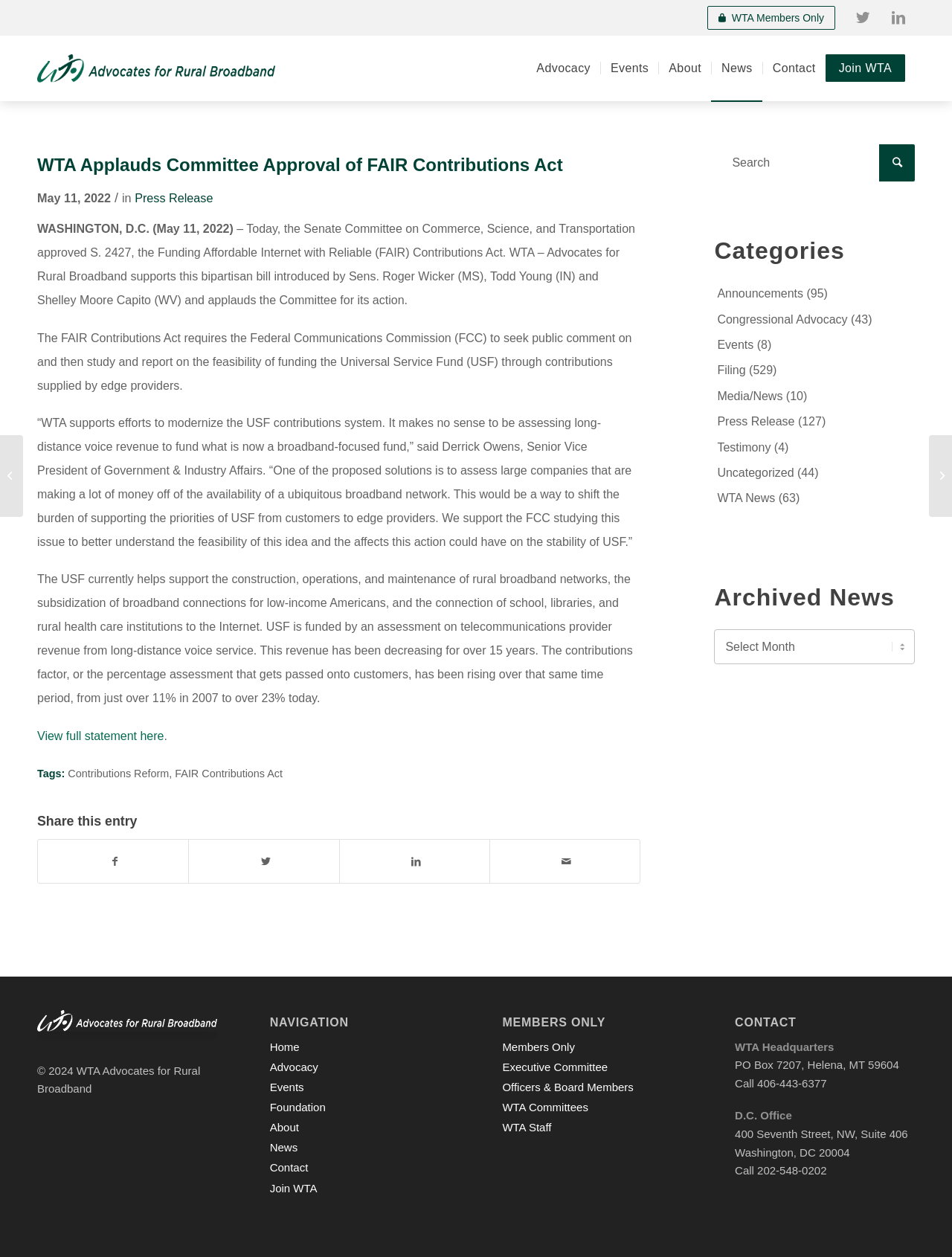Provide a thorough description of the webpage's content and layout.

This webpage is about WTA Advocates for Rural Broadband, with a focus on the approval of the FAIR Contributions Act by the Senate Committee on Commerce, Science, and Transportation. 

At the top of the page, there are links to social media platforms, including Twitter, LinkedIn, and a members-only section. Below this, there is a navigation menu with links to various sections of the website, including Advocacy, Events, About, News, Contact, and Join WTA.

The main content of the page is an article about the FAIR Contributions Act, which includes a heading, a time stamp, and a brief description of the act. The article is divided into several paragraphs, with quotes from Derrick Owens, Senior Vice President of Government & Industry Affairs. The article also includes a link to view the full statement.

On the right side of the page, there is a complementary section with a search bar, a list of categories, and a section for archived news. The categories include Announcements, Congressional Advocacy, Events, Filing, Media/News, Press Release, Testimony, Uncategorized, and WTA News, each with a number of related articles.

At the bottom of the page, there is a footer section with links to various sections of the website, including Home, Advocacy, Events, Foundation, About, News, Contact, and Join WTA. There is also a section for members only, with links to Executive Committee, Officers & Board Members, WTA Committees, and WTA Staff. Finally, there is a contact section with a copyright notice and the website's name.